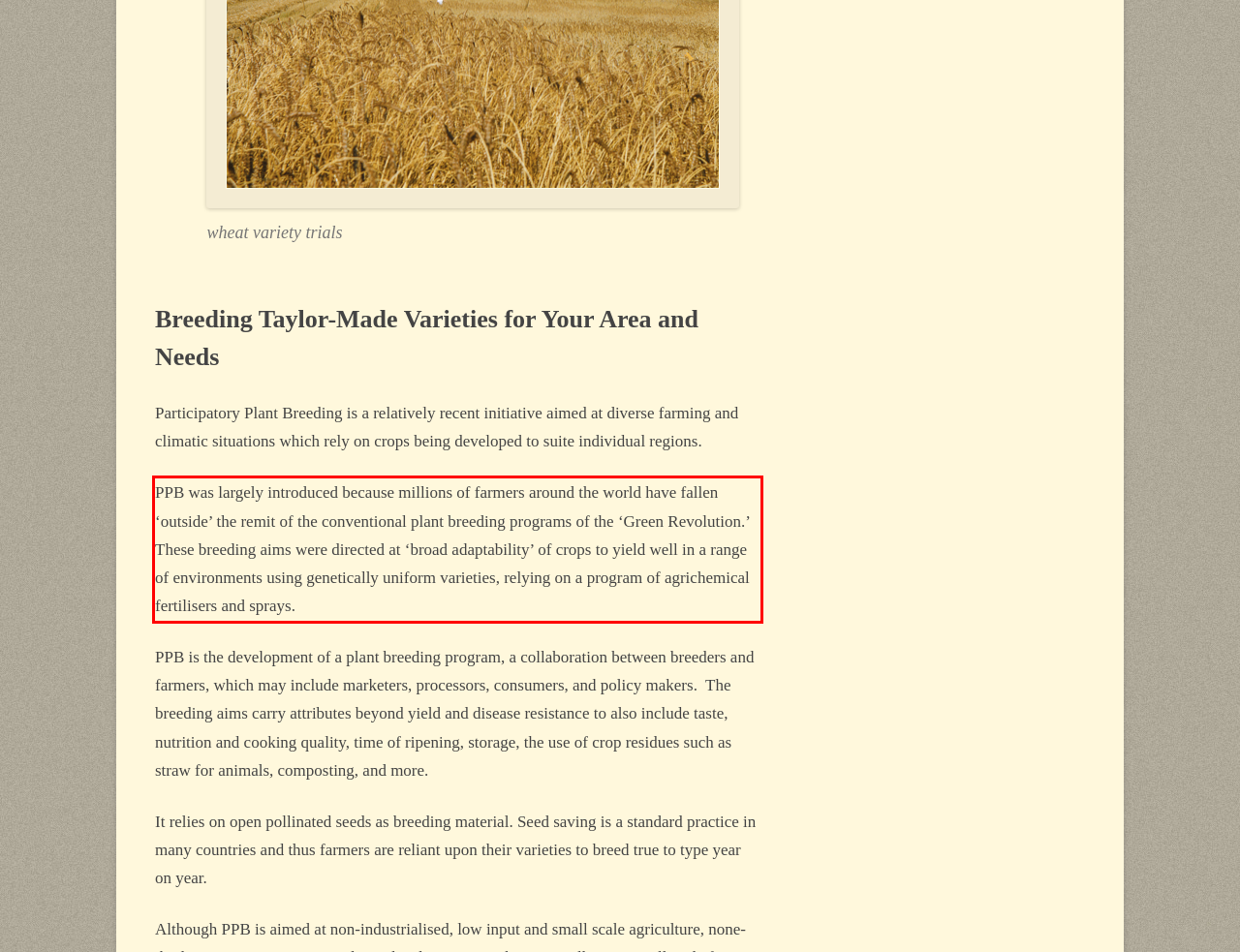Extract and provide the text found inside the red rectangle in the screenshot of the webpage.

PPB was largely introduced because millions of farmers around the world have fallen ‘outside’ the remit of the conventional plant breeding programs of the ‘Green Revolution.’ These breeding aims were directed at ‘broad adaptability’ of crops to yield well in a range of environments using genetically uniform varieties, relying on a program of agrichemical fertilisers and sprays.